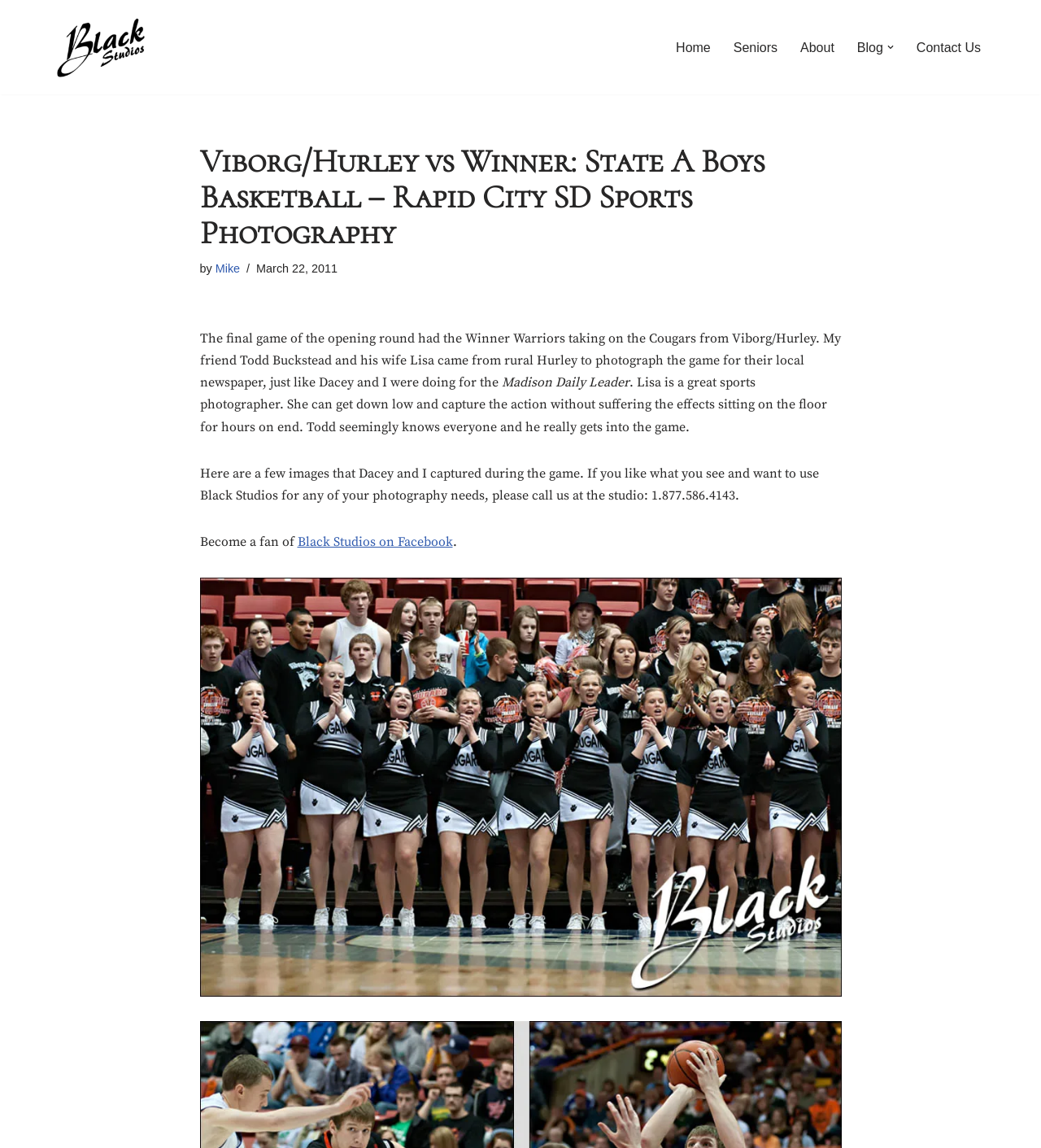Provide a comprehensive caption for the webpage.

The webpage is about a sports photography studio, Black Studios, and features a blog post about a State A Boys Basketball game between Viborg/Hurley and Winner. At the top left, there is a link to skip to the content. Next to it, there is a link to the Black Studios website. On the top right, there is a primary navigation menu with links to Home, Seniors, About, Blog, and Contact Us.

Below the navigation menu, there is a heading that reads "Viborg/Hurley vs Winner: State A Boys Basketball – Rapid City SD Sports Photography". Underneath the heading, there is a byline that credits the post to Mike. The post's timestamp, March 22, 2011, is displayed next to the byline.

The main content of the page is a blog post that describes a basketball game between Viborg/Hurley and Winner. The post mentions that the author's friend Todd Buckstead and his wife Lisa came to photograph the game for their local newspaper. The post also praises Lisa's sports photography skills. The text is divided into several paragraphs, with the last paragraph promoting Black Studios and encouraging readers to become a fan of their Facebook page.

Below the text, there is a large image that takes up most of the page's width, showcasing a moment from the basketball game.